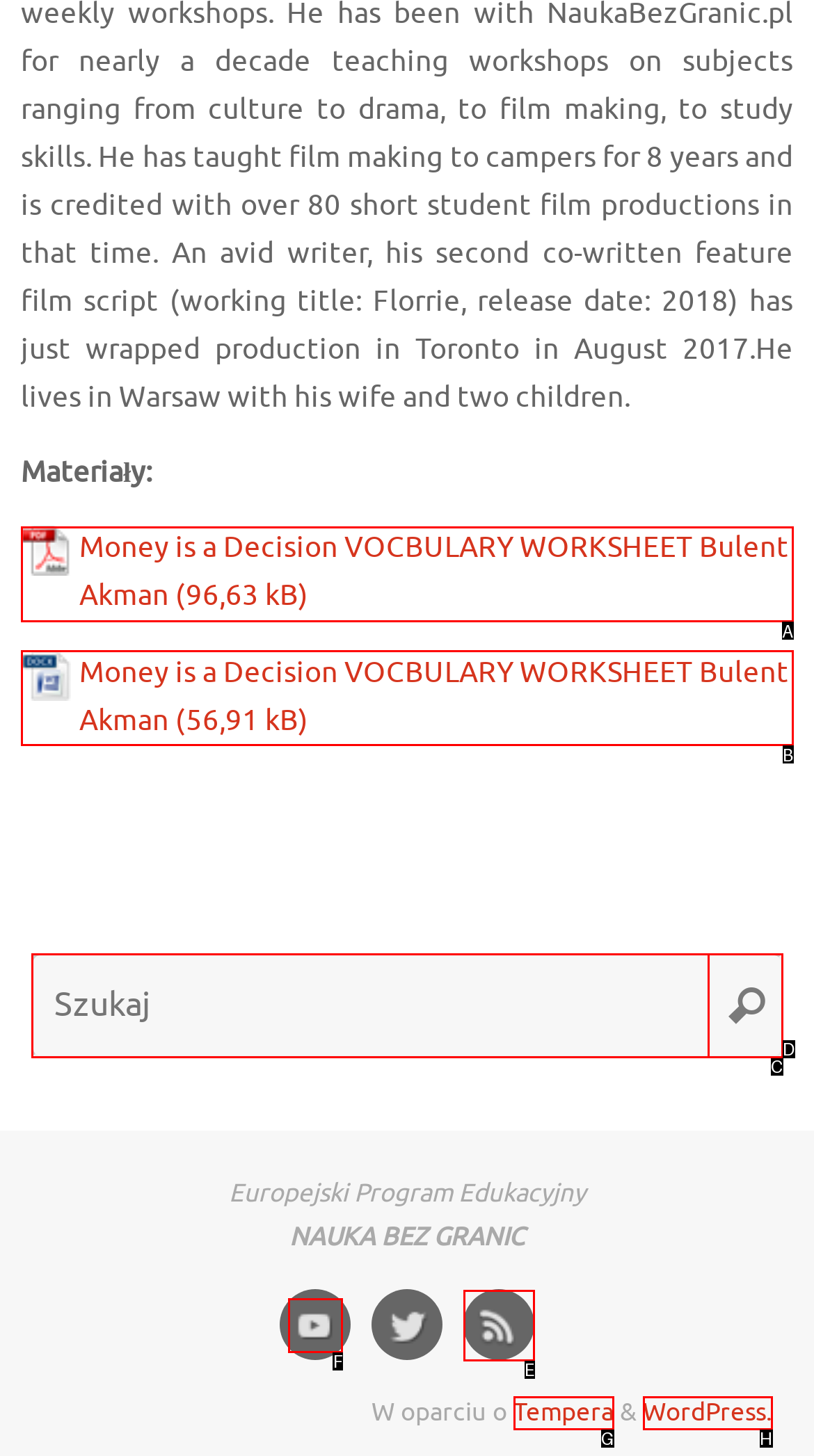Identify which HTML element should be clicked to fulfill this instruction: visit YouTube Reply with the correct option's letter.

F